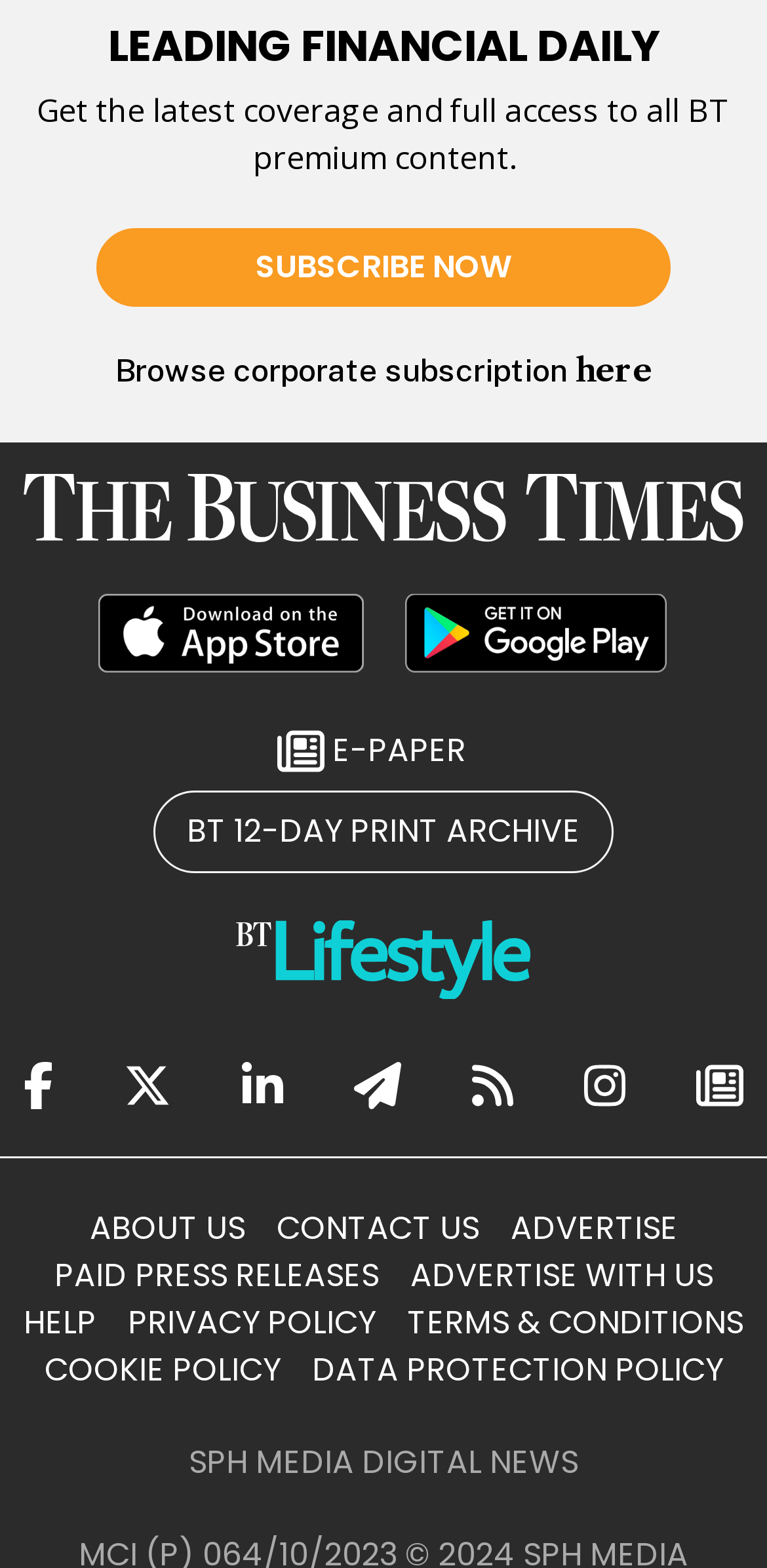Find the bounding box coordinates of the element I should click to carry out the following instruction: "Share on Facebook".

[0.031, 0.667, 0.069, 0.718]